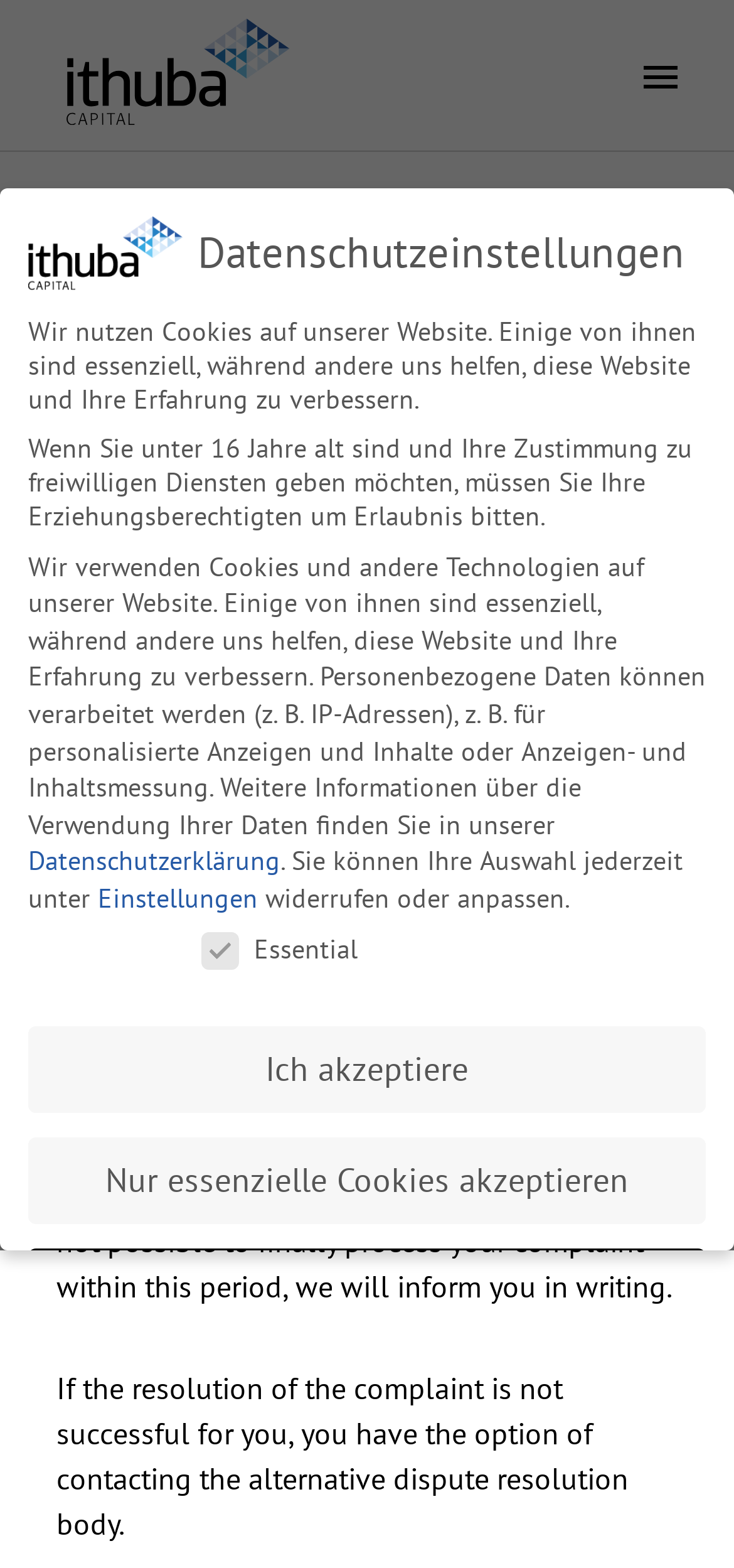Generate a thorough caption detailing the webpage content.

The webpage is about complaints handling by Ithuba. At the top, there is a heading "Complaints Handling" followed by a brief introduction to the company's goal of providing high-quality services and an invitation to customers to submit complaints or suggestions. 

Below the introduction, there are three paragraphs of text explaining the company's complaint handling process, including the confirmation of receipt, processing time, and the option to contact an alternative dispute resolution body if the resolution is not successful.

To the right of the complaint handling information, there is a section titled "Datenschutzeinstellungen" (Data Protection Settings) with a heading and several paragraphs of text explaining the use of cookies and other technologies on the website. This section also includes links to the data protection declaration and impressum.

In the data protection settings section, there are three buttons: "Ich akzeptiere" (I Accept), "Nur essenzielle Cookies akzeptieren" (Only Accept Essential Cookies), and "Individuelle Datenschutzeinstellungen" (Individual Data Protection Settings). Additionally, there is a checkbox for "Essential" cookies and a button to view cookie details.

At the bottom of the page, there are two links: "Datenschutzerklärung" (Data Protection Declaration) and "Impressum" (Imprint).